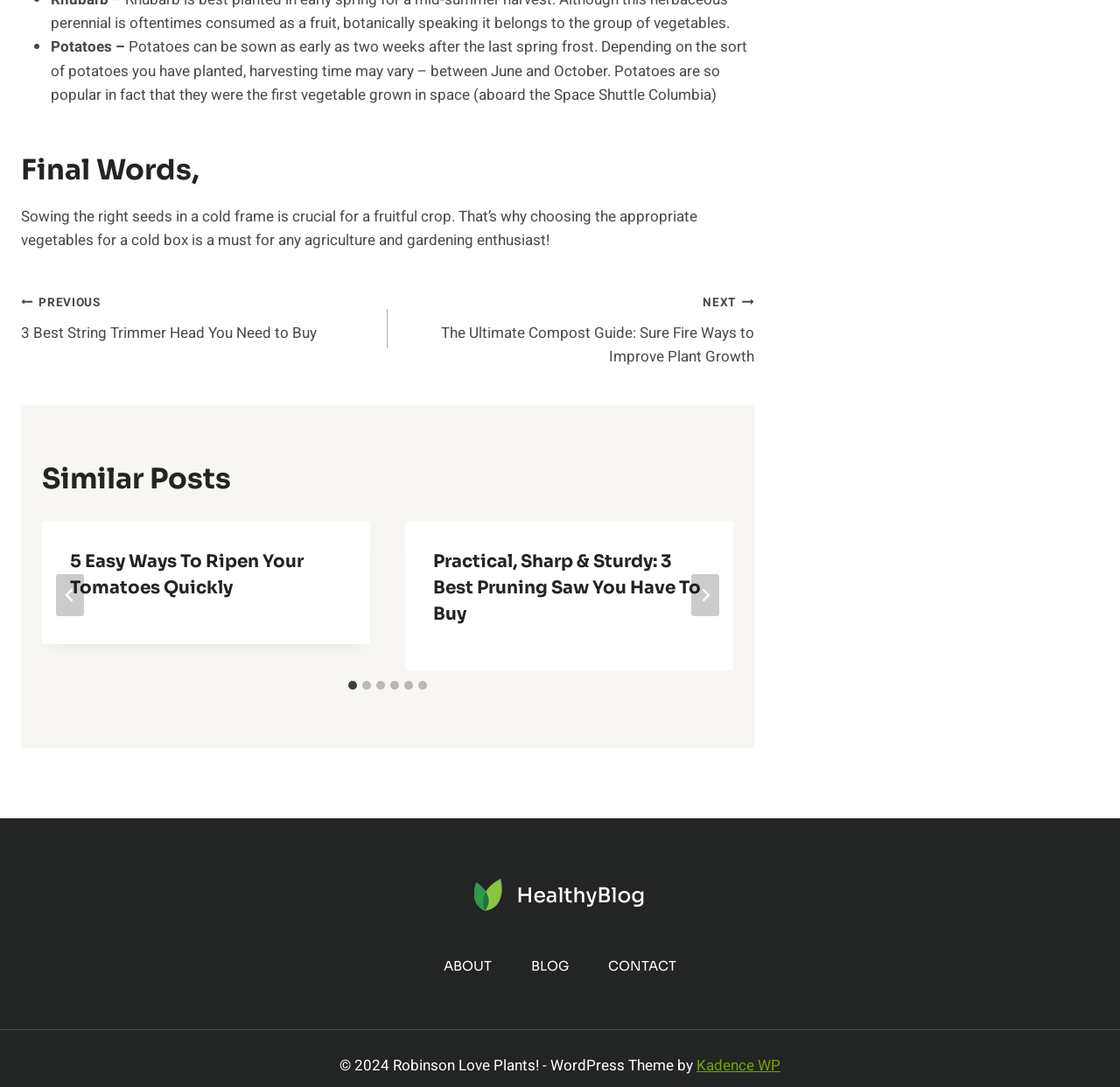Give a succinct answer to this question in a single word or phrase: 
What is the theme of the WordPress website?

Kadence WP